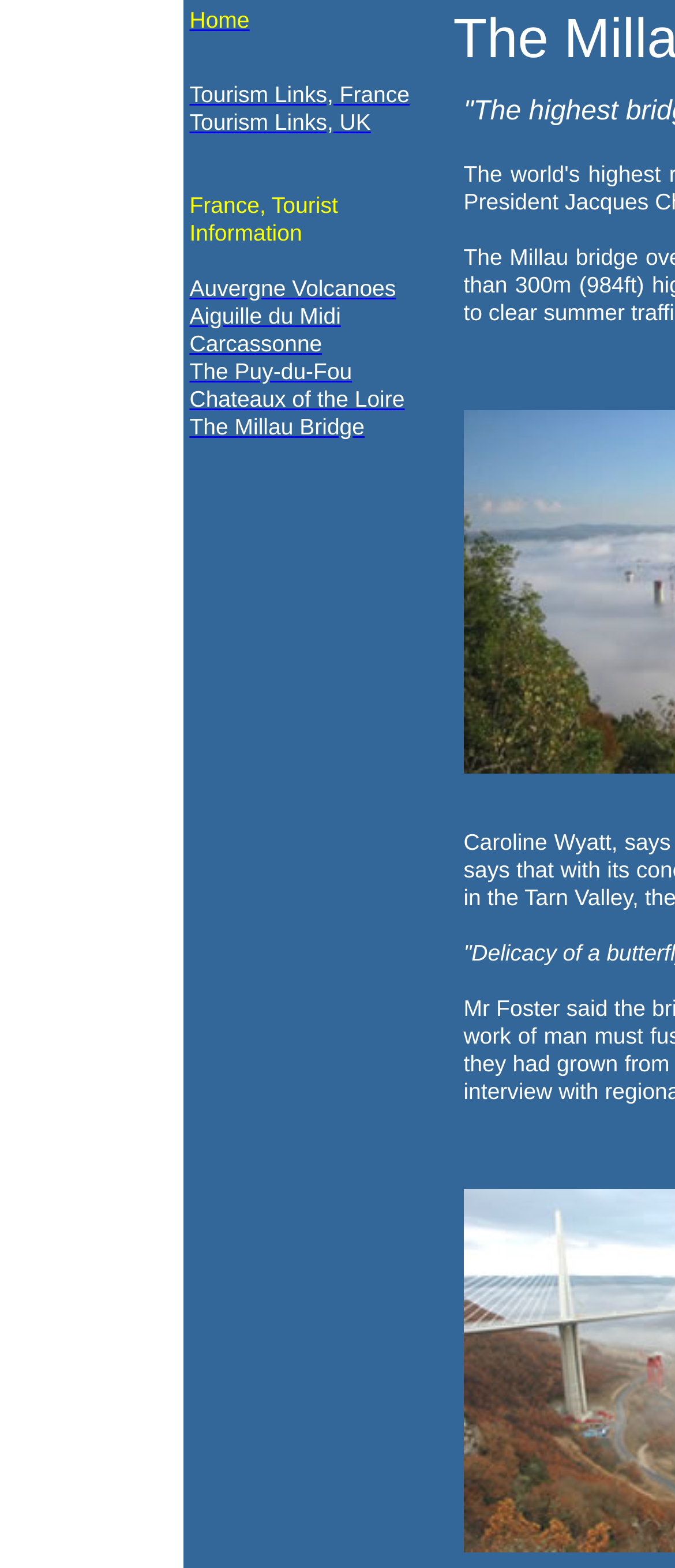Locate the coordinates of the bounding box for the clickable region that fulfills this instruction: "visit tourism links in France".

[0.281, 0.051, 0.607, 0.07]